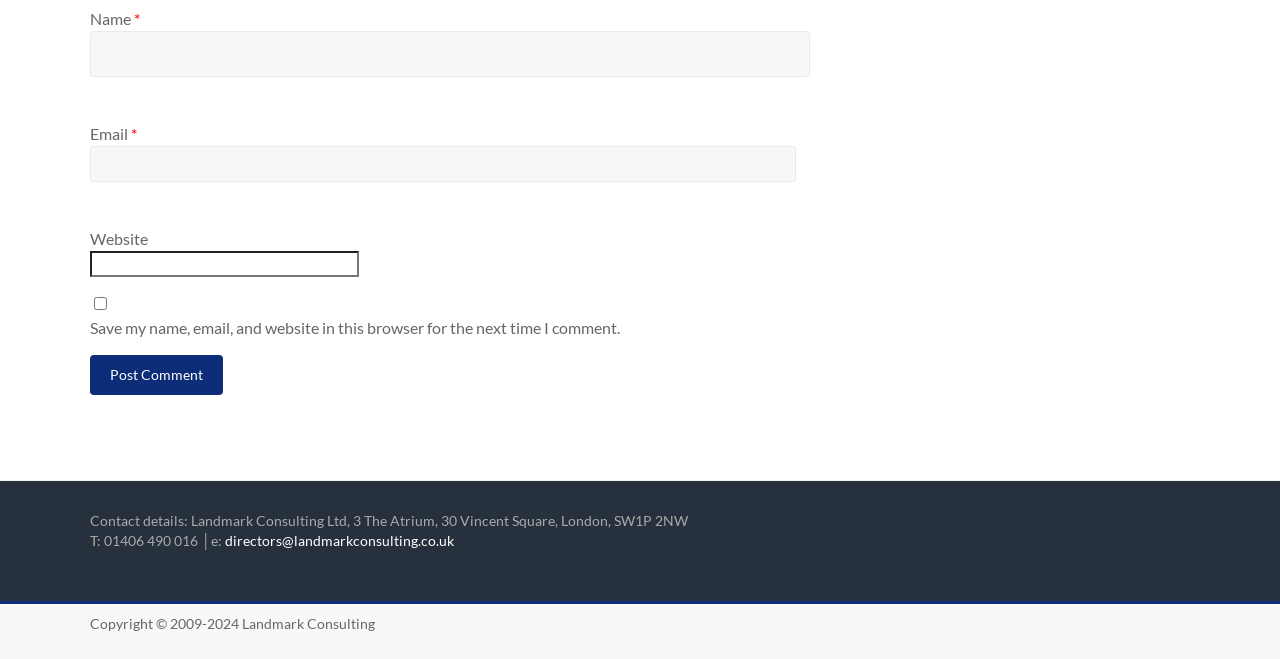What is the button at the bottom of the form for?
Look at the image and respond with a single word or a short phrase.

Post Comment